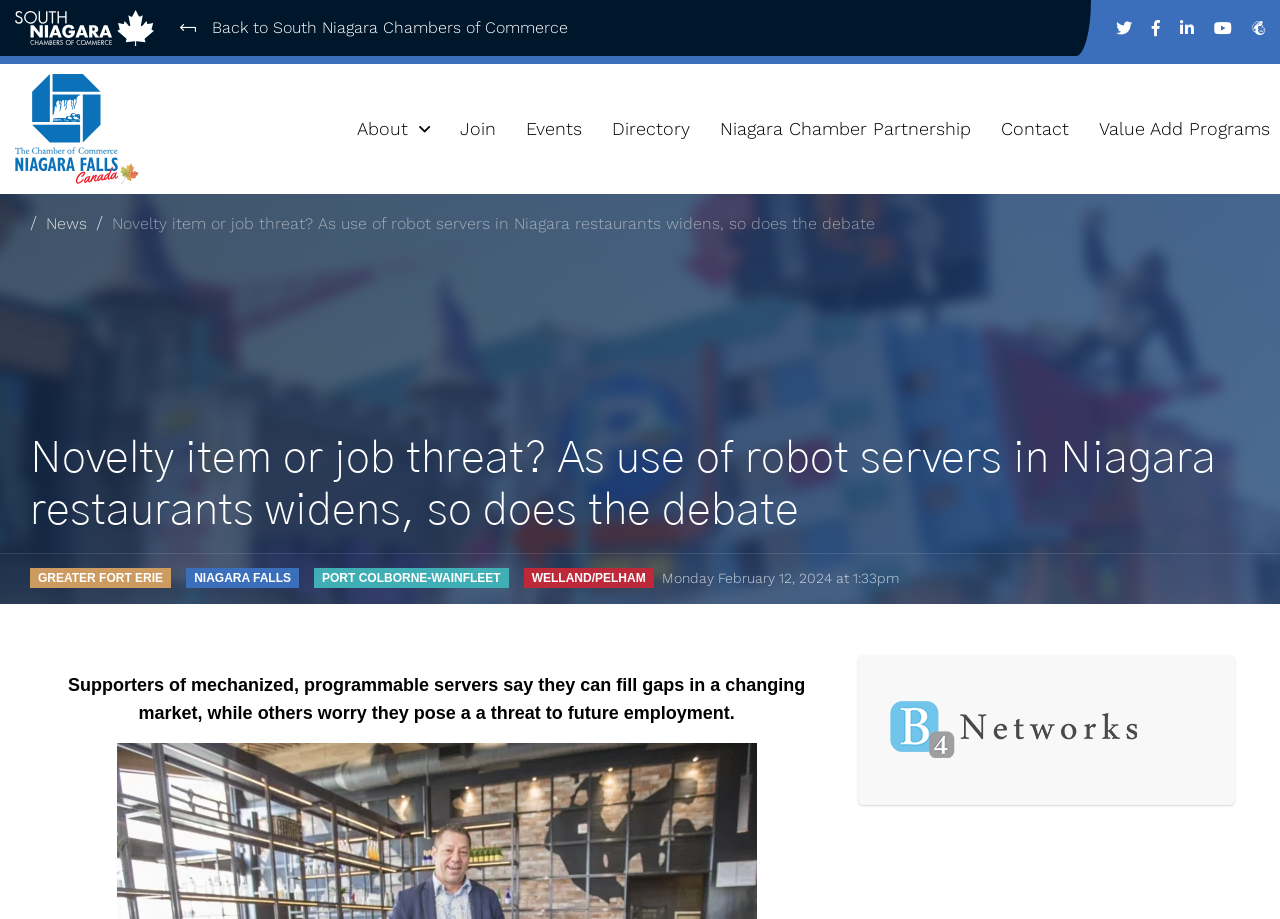Predict the bounding box of the UI element that fits this description: "alt="South Niagara Chambers of Commerce"".

[0.012, 0.07, 0.109, 0.211]